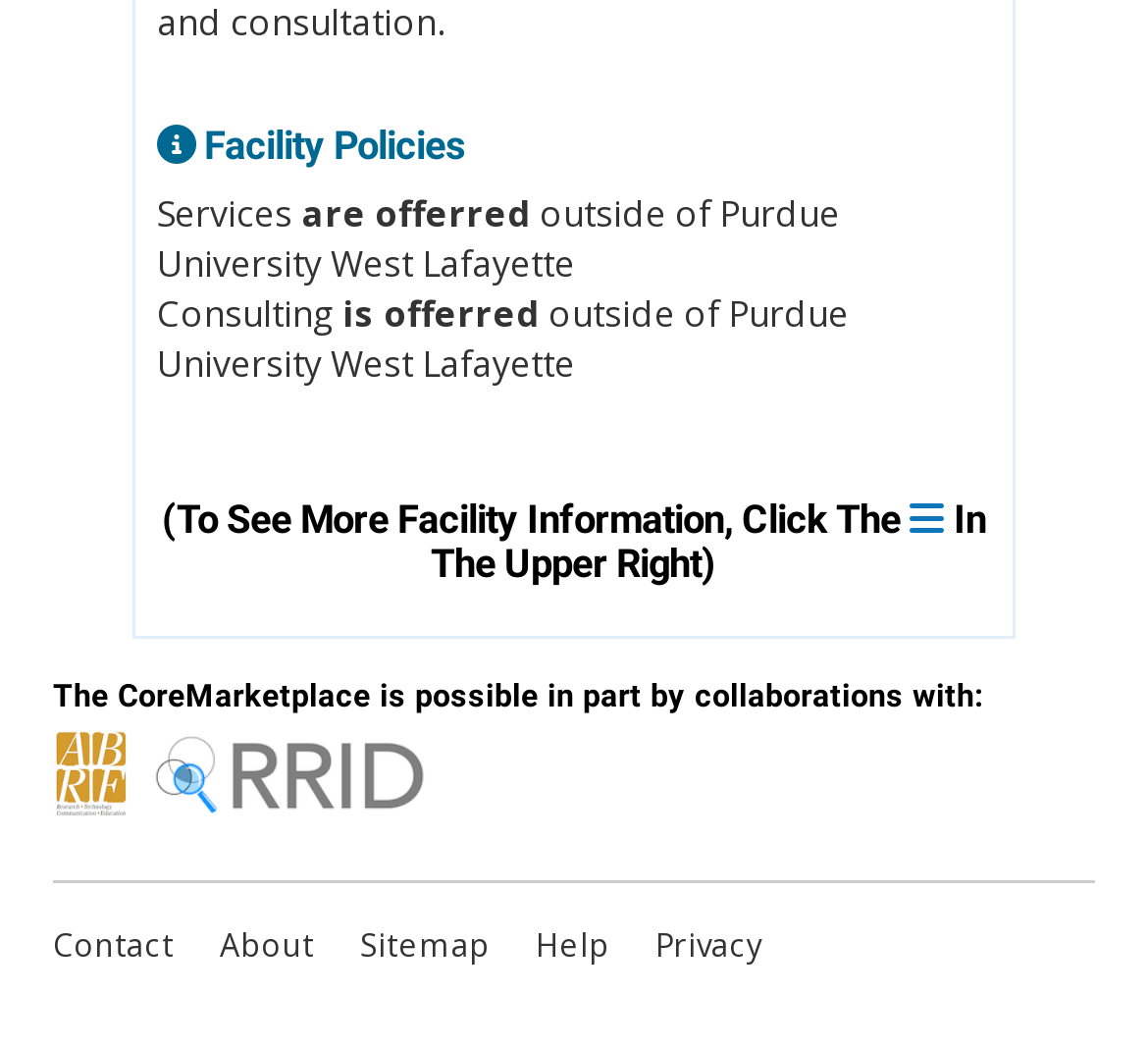What is the purpose of the facility?
Analyze the image and deliver a detailed answer to the question.

The webpage mentions that 'Services are offered' and lists 'Consulting' as one of the services, indicating that the facility provides various services to its users.